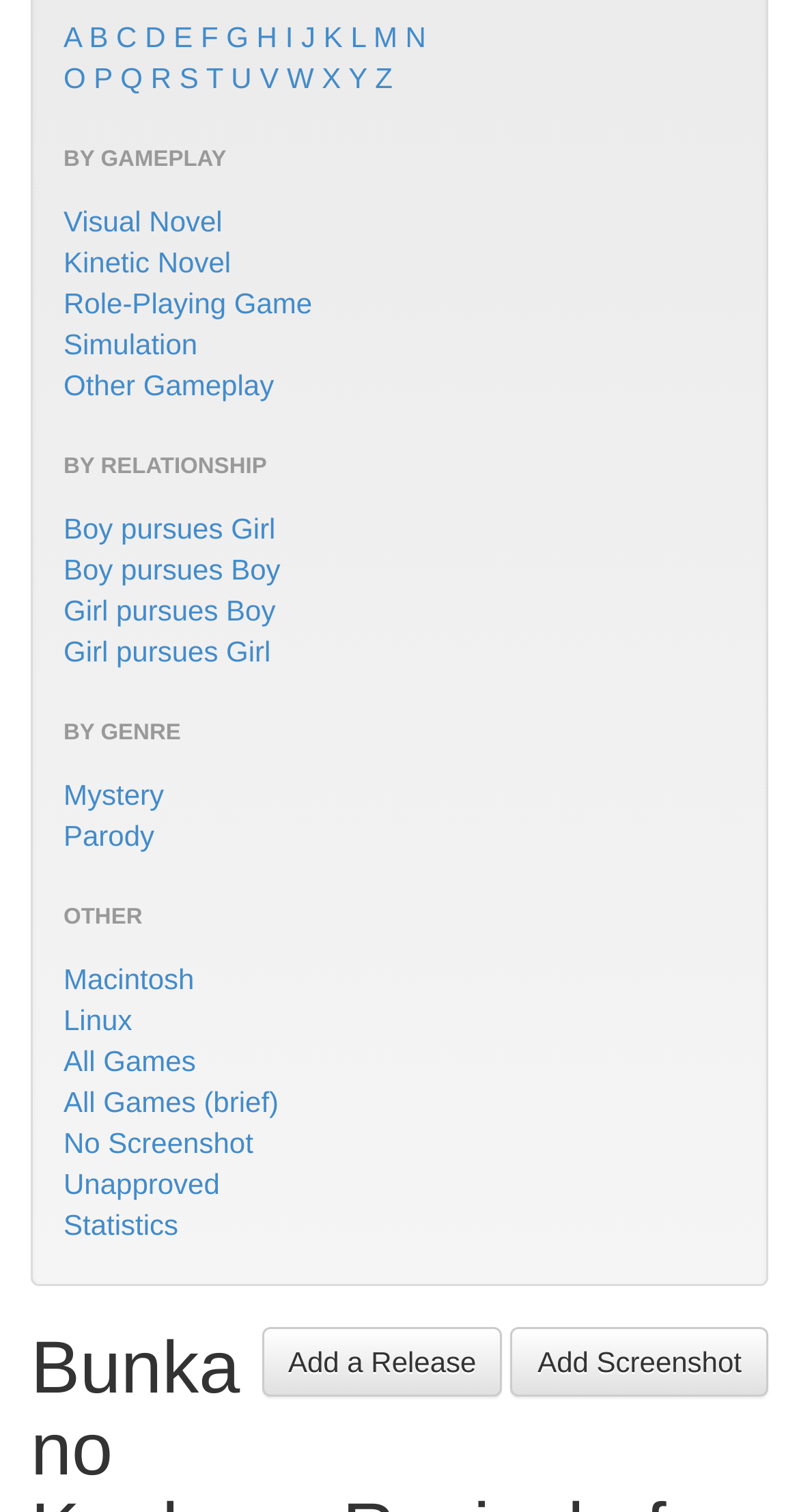Return the bounding box coordinates of the UI element that corresponds to this description: "Boy pursues Boy". The coordinates must be given as four float numbers in the range of 0 and 1, [left, top, right, bottom].

[0.079, 0.366, 0.351, 0.387]